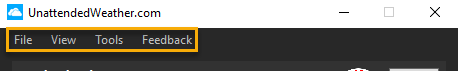What is the purpose of the interface design?
Based on the image, please offer an in-depth response to the question.

According to the caption, the interface is designed to provide easy navigation through essential functionalities of the software, allowing users to manage their weather data efficiently.